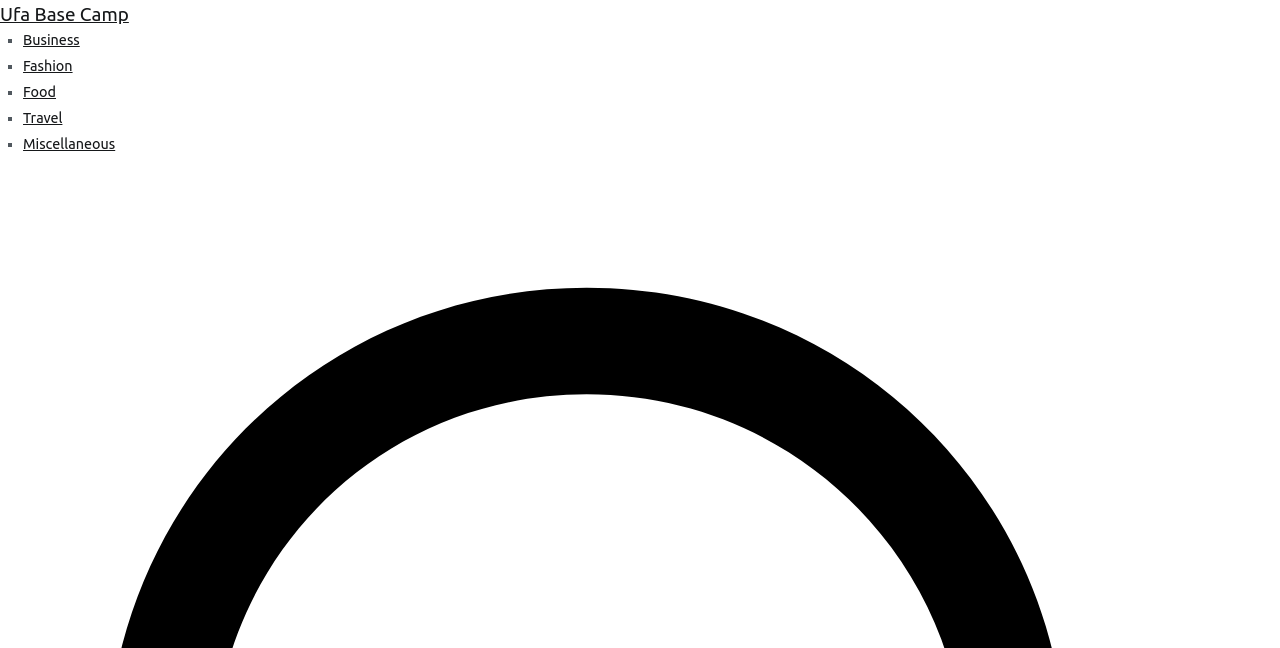Find the main header of the webpage and produce its text content.

The Dash Diet For Weight Loss